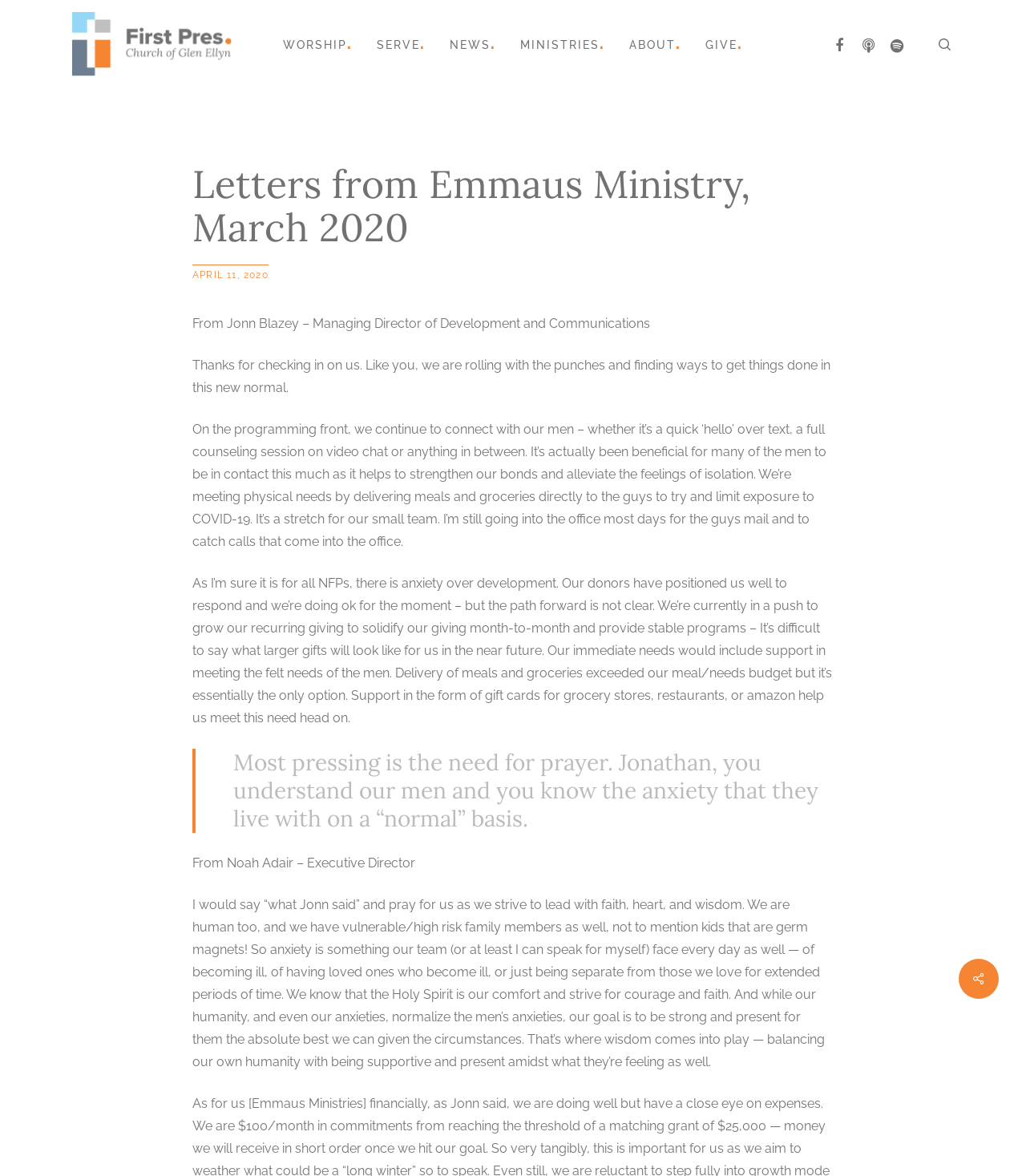Predict the bounding box of the UI element that fits this description: "About.".

[0.613, 0.032, 0.664, 0.043]